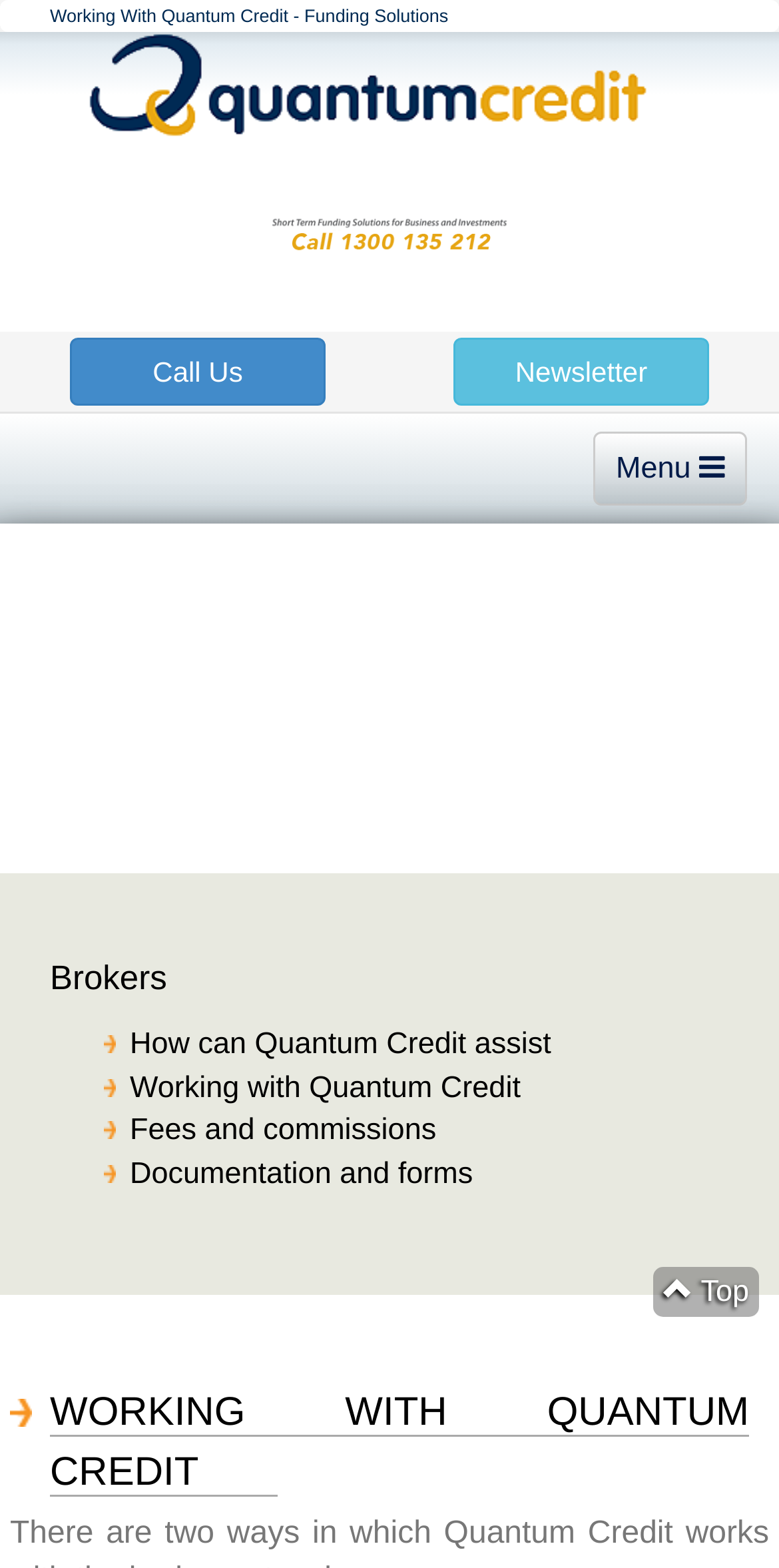Please locate the bounding box coordinates of the element that needs to be clicked to achieve the following instruction: "Open the menu". The coordinates should be four float numbers between 0 and 1, i.e., [left, top, right, bottom].

[0.762, 0.275, 0.959, 0.323]